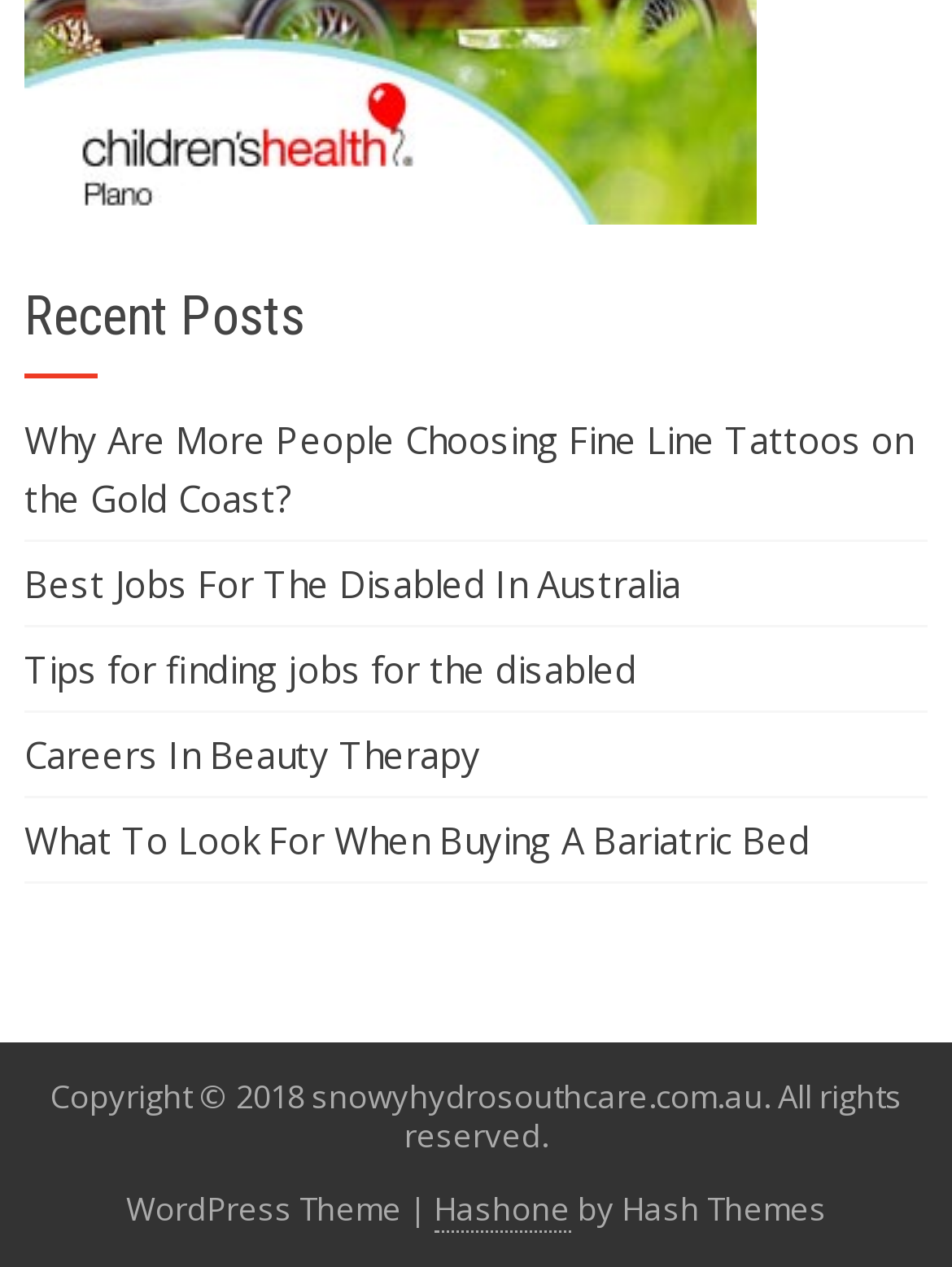What is the position of the 'Copyright' section on the webpage?
Answer the question with just one word or phrase using the image.

Bottom